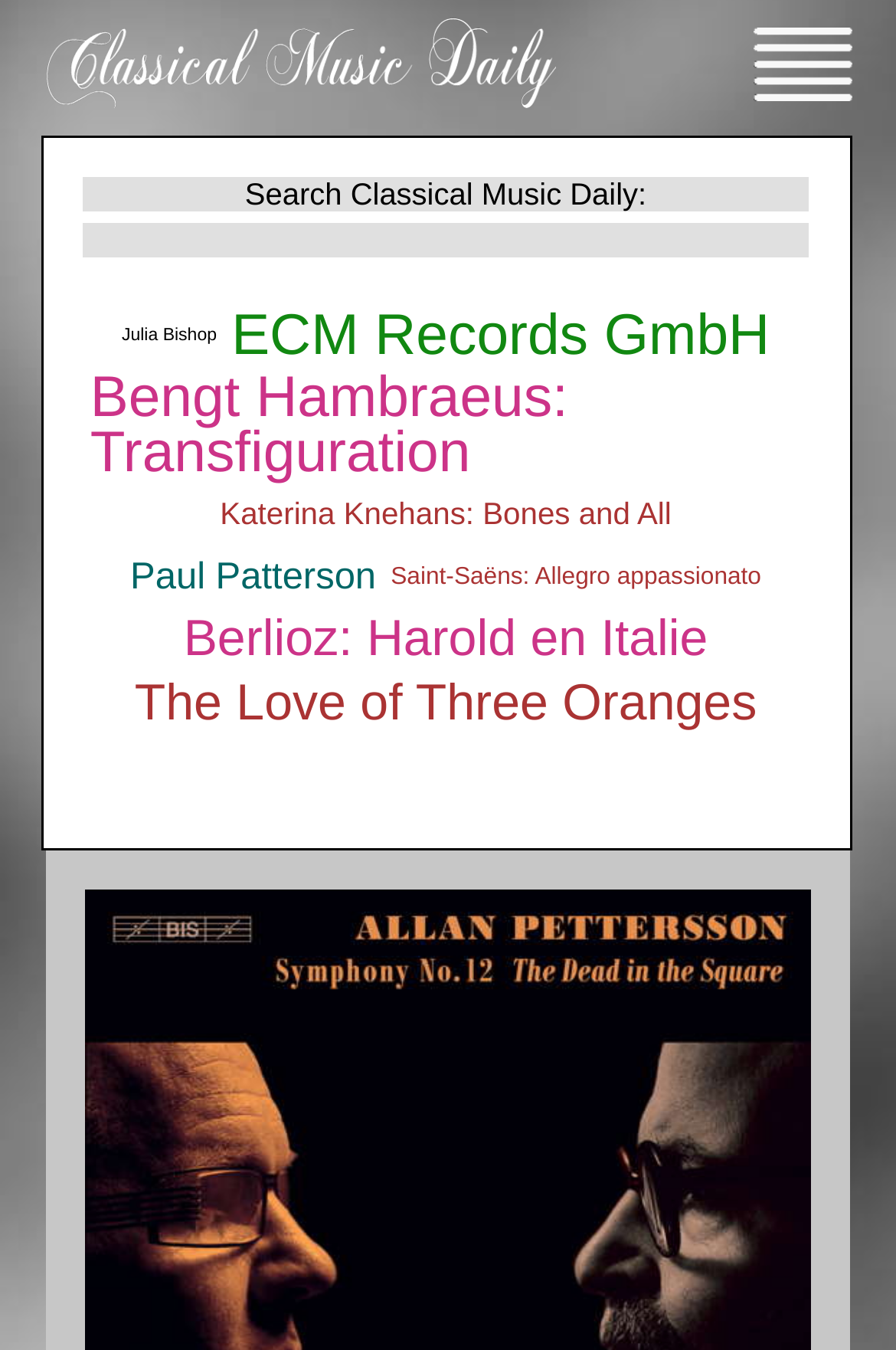Please provide a comprehensive response to the question based on the details in the image: What is the vertical position of the 'Search Classical Music Daily:' button?

I compared the y1 and y2 coordinates of the button element and the textbox element, and found that the button's y1 and y2 values are smaller than those of the textbox, indicating that the button is above the textbox vertically.